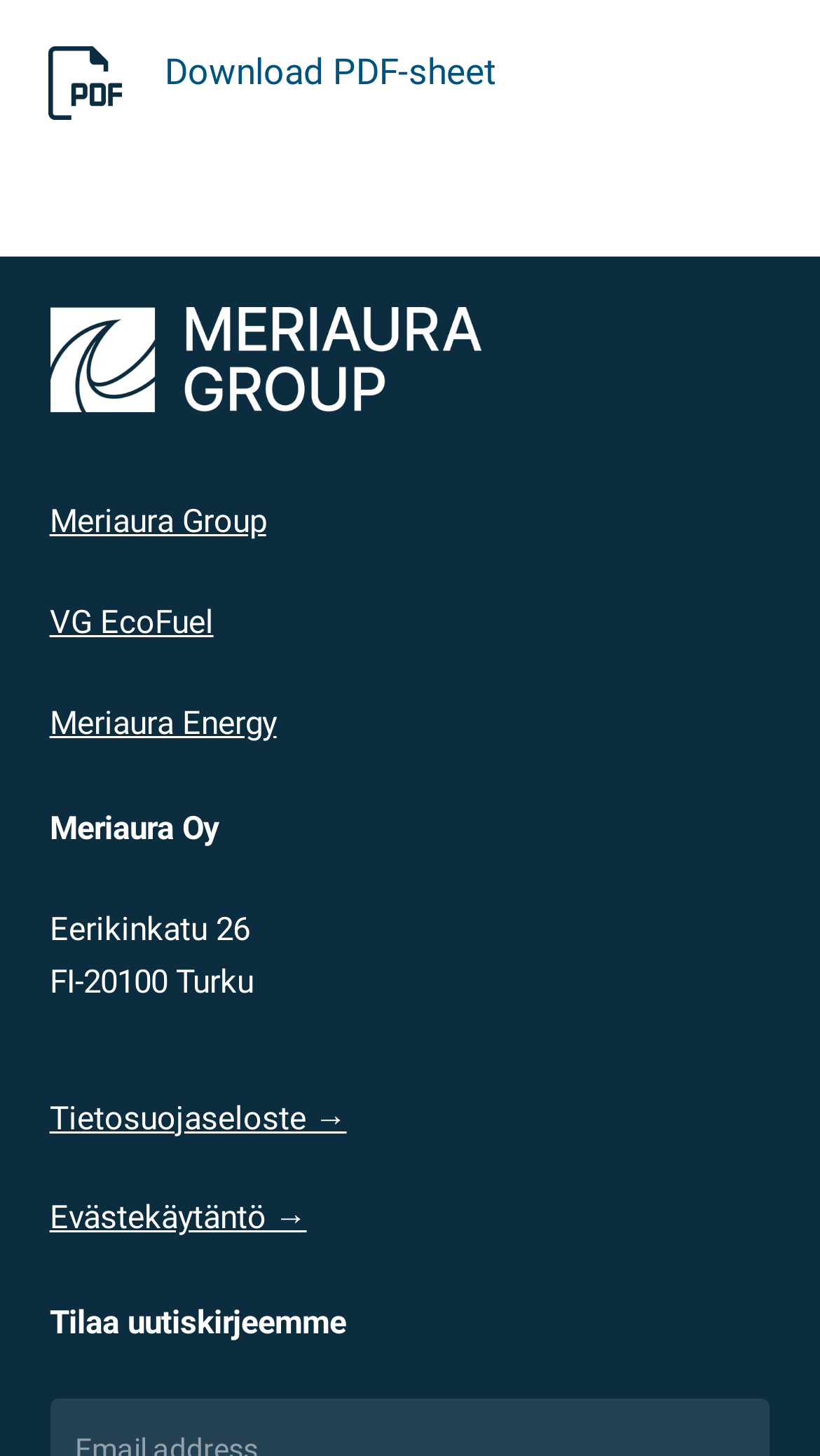What is the purpose of the 'Tilaa uutiskirjeemme' text?
Based on the image, give a concise answer in the form of a single word or short phrase.

To subscribe to a newsletter